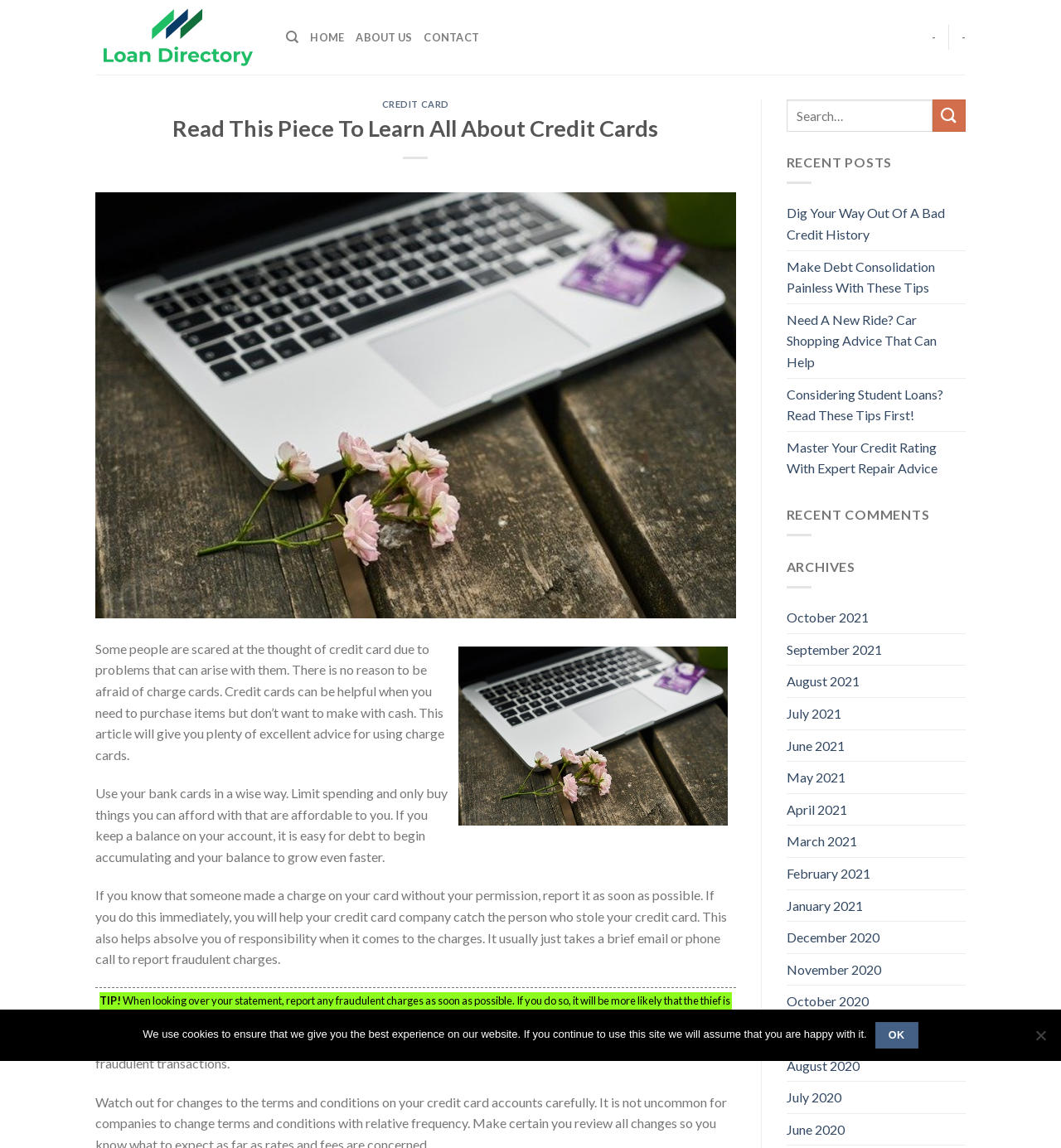Given the following UI element description: "Ok", find the bounding box coordinates in the webpage screenshot.

[0.825, 0.89, 0.865, 0.913]